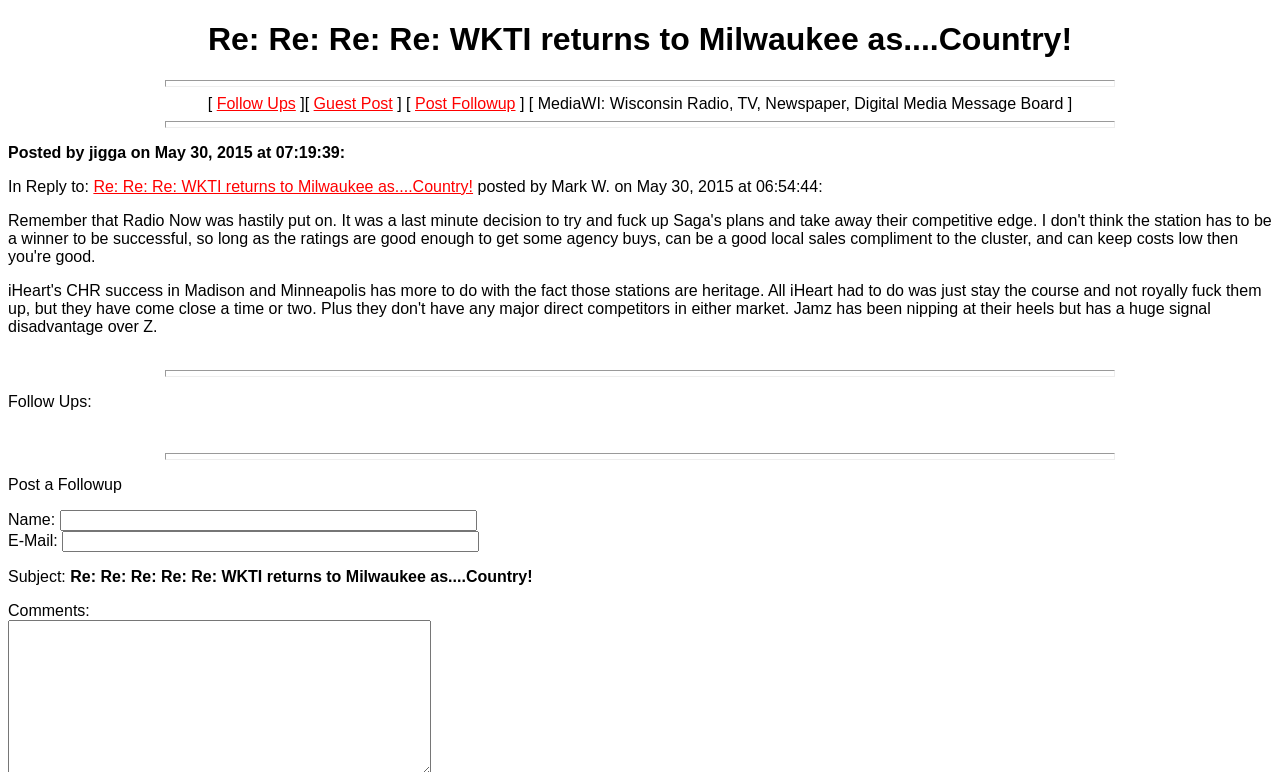Bounding box coordinates should be in the format (top-left x, top-left y, bottom-right x, bottom-right y) and all values should be floating point numbers between 0 and 1. Determine the bounding box coordinate for the UI element described as: Suits

None